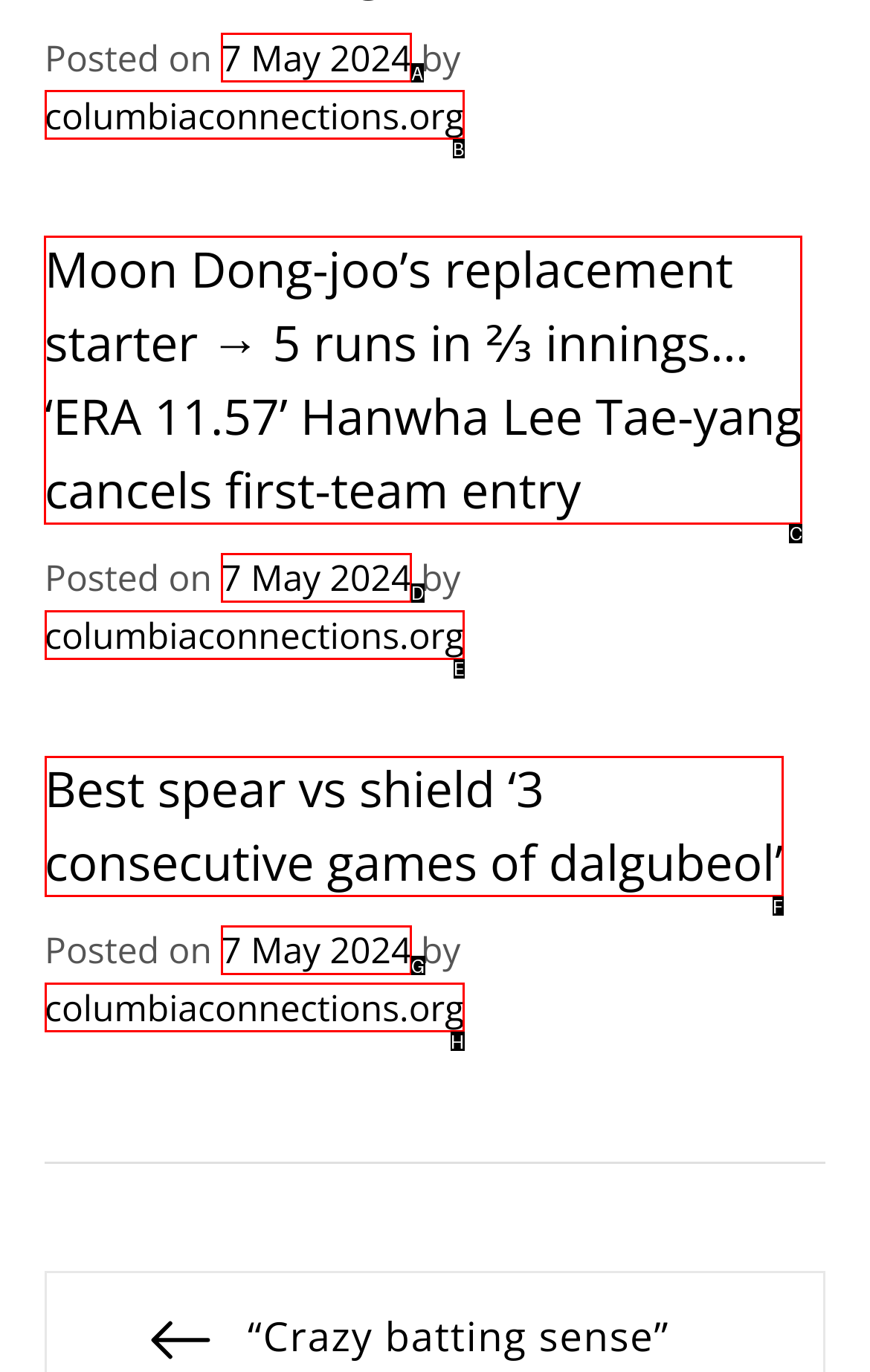Identify the correct UI element to click on to achieve the following task: Click on the article title 'Moon Dong-joo’s replacement starter → 5 runs in ⅔ innings… ‘ERA 11.57’ Hanwha Lee Tae-yang cancels first-team entry' Respond with the corresponding letter from the given choices.

C